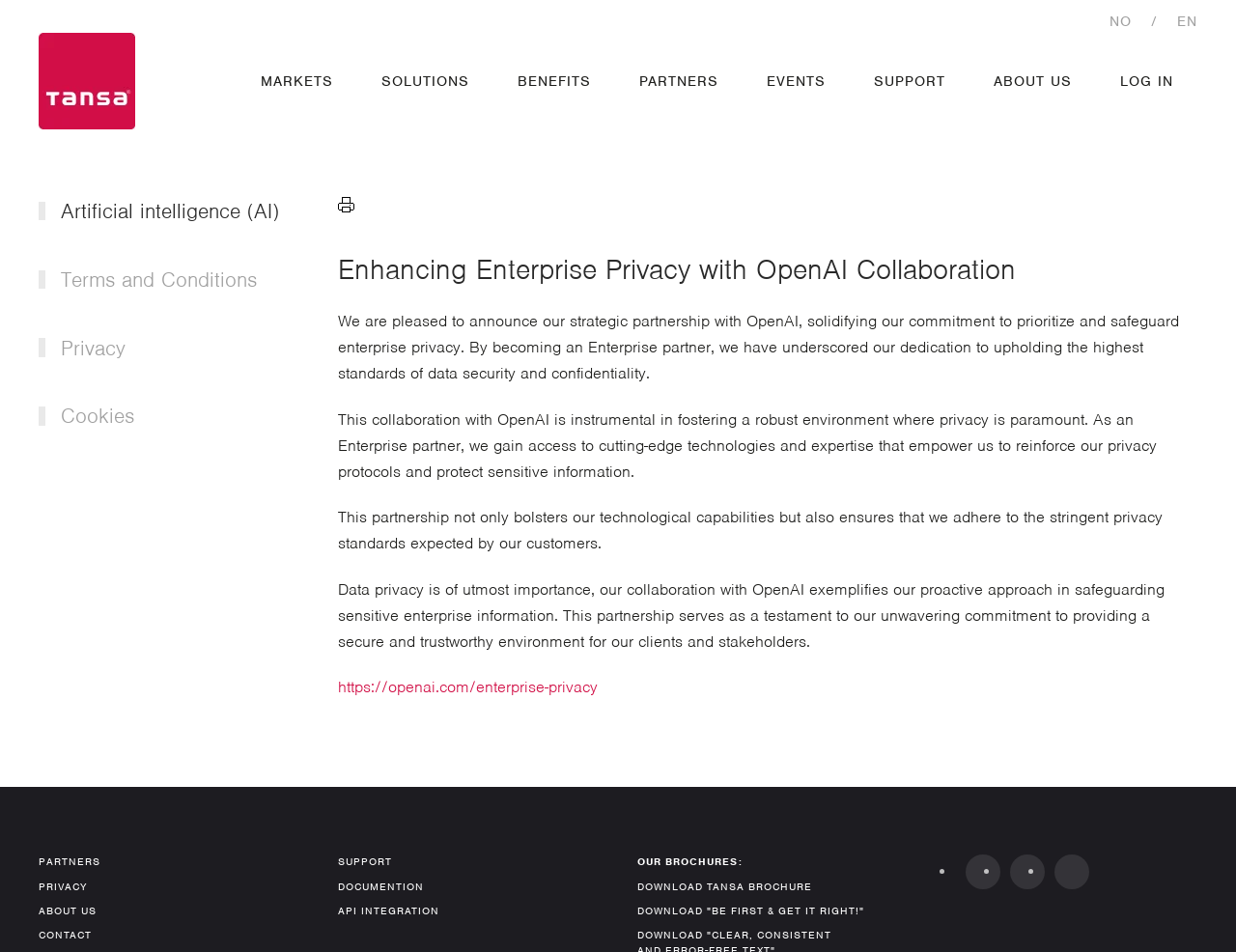Can you pinpoint the bounding box coordinates for the clickable element required for this instruction: "Click on the 'MARKETS' link"? The coordinates should be four float numbers between 0 and 1, i.e., [left, top, right, bottom].

[0.191, 0.045, 0.289, 0.126]